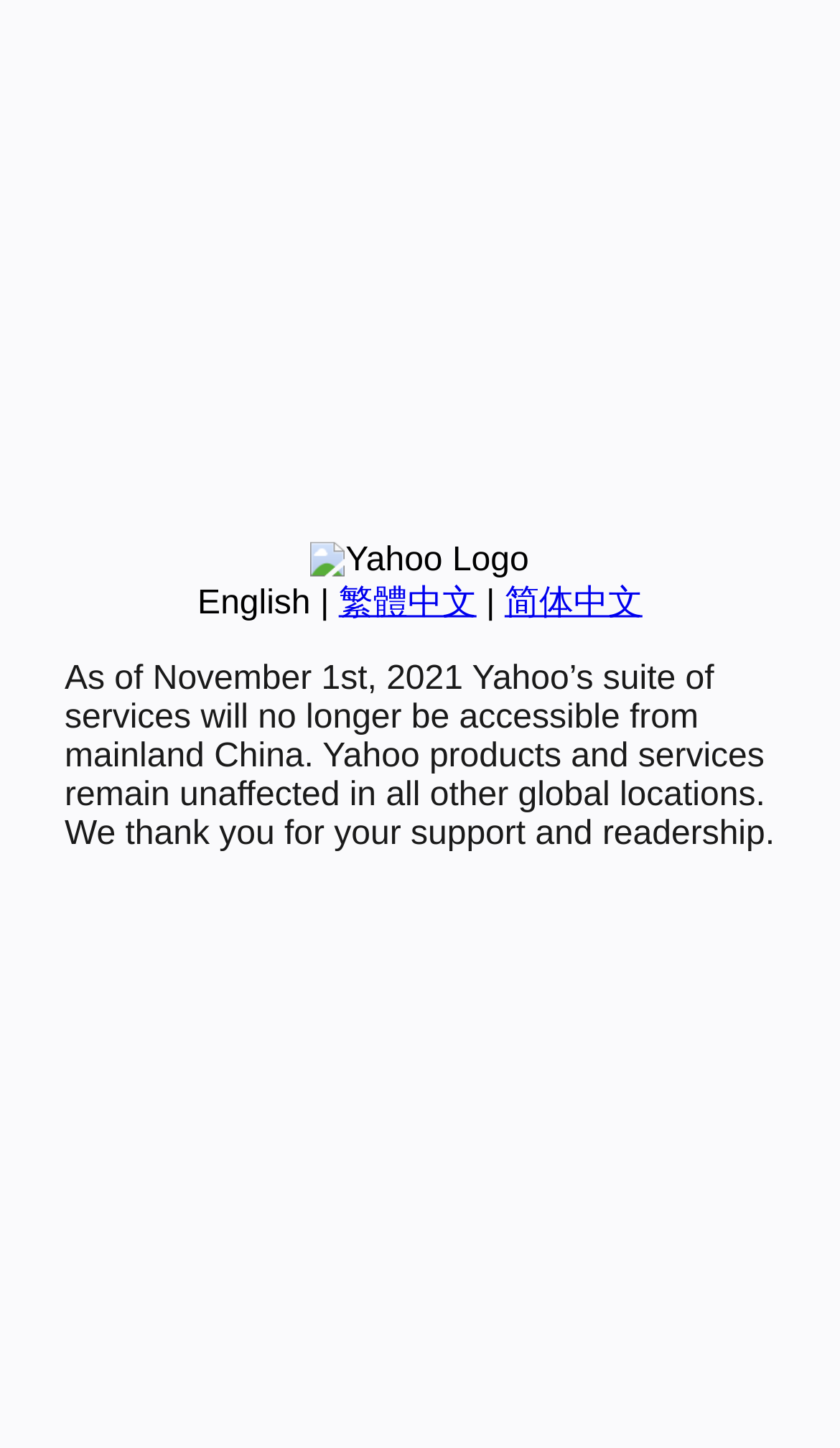Bounding box coordinates are specified in the format (top-left x, top-left y, bottom-right x, bottom-right y). All values are floating point numbers bounded between 0 and 1. Please provide the bounding box coordinate of the region this sentence describes: English

[0.235, 0.404, 0.37, 0.429]